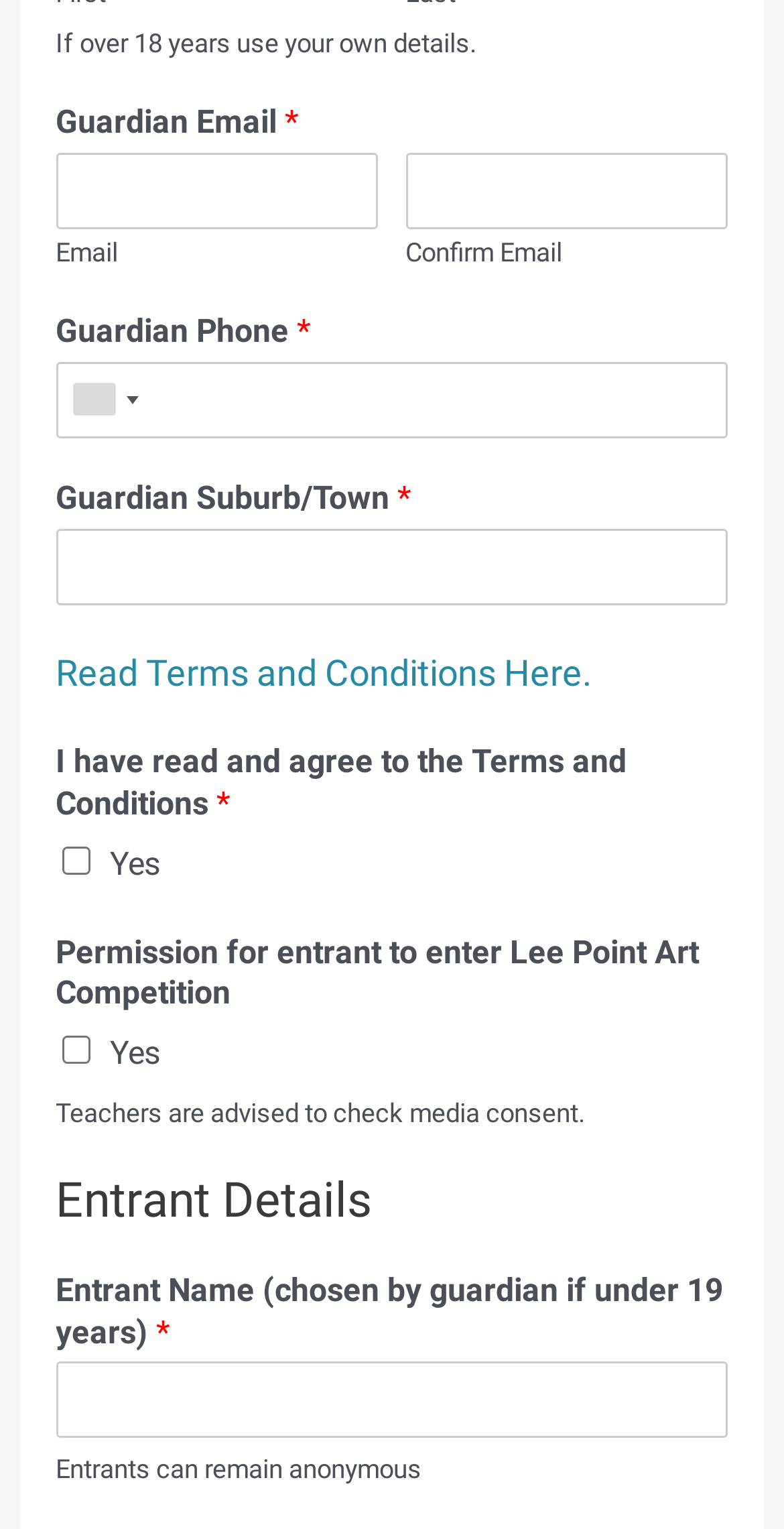Provide the bounding box coordinates of the area you need to click to execute the following instruction: "Select guardian phone".

[0.074, 0.238, 0.192, 0.285]